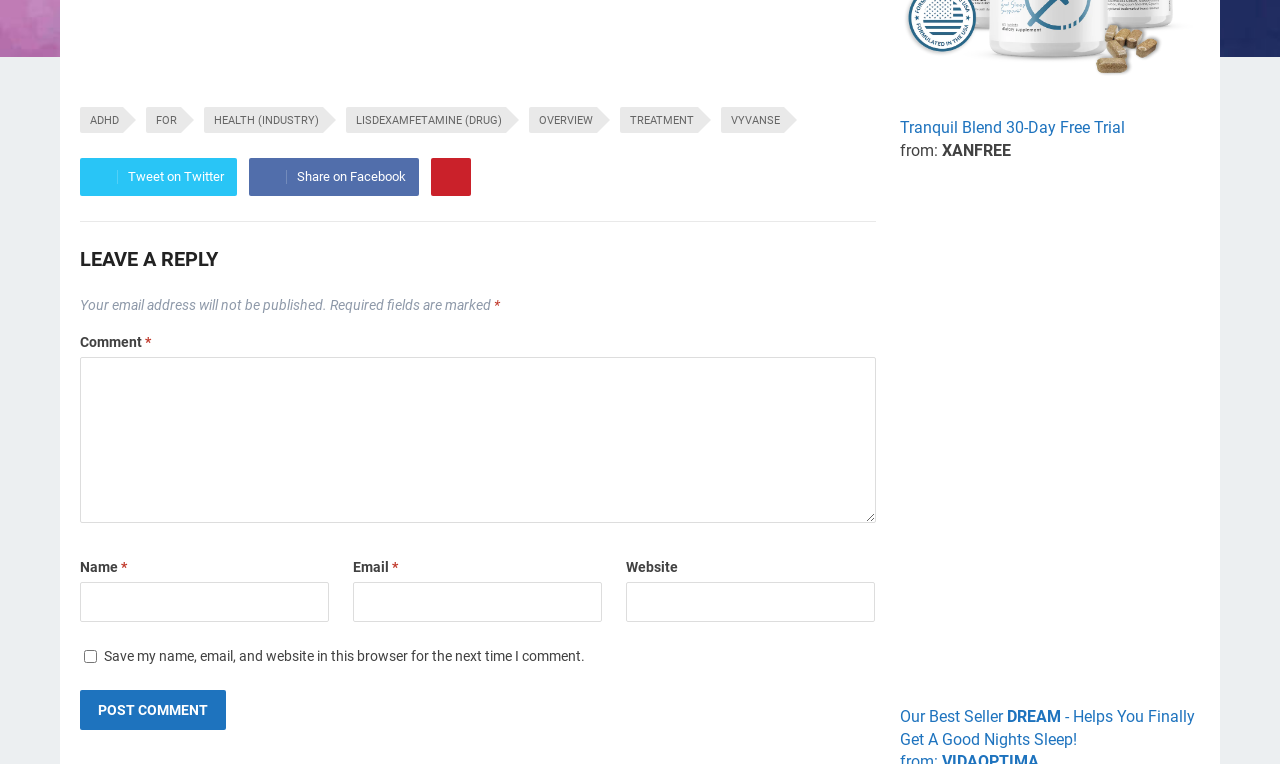What is the purpose of the checkboxes in the comment form?
Based on the image, respond with a single word or phrase.

To save user information